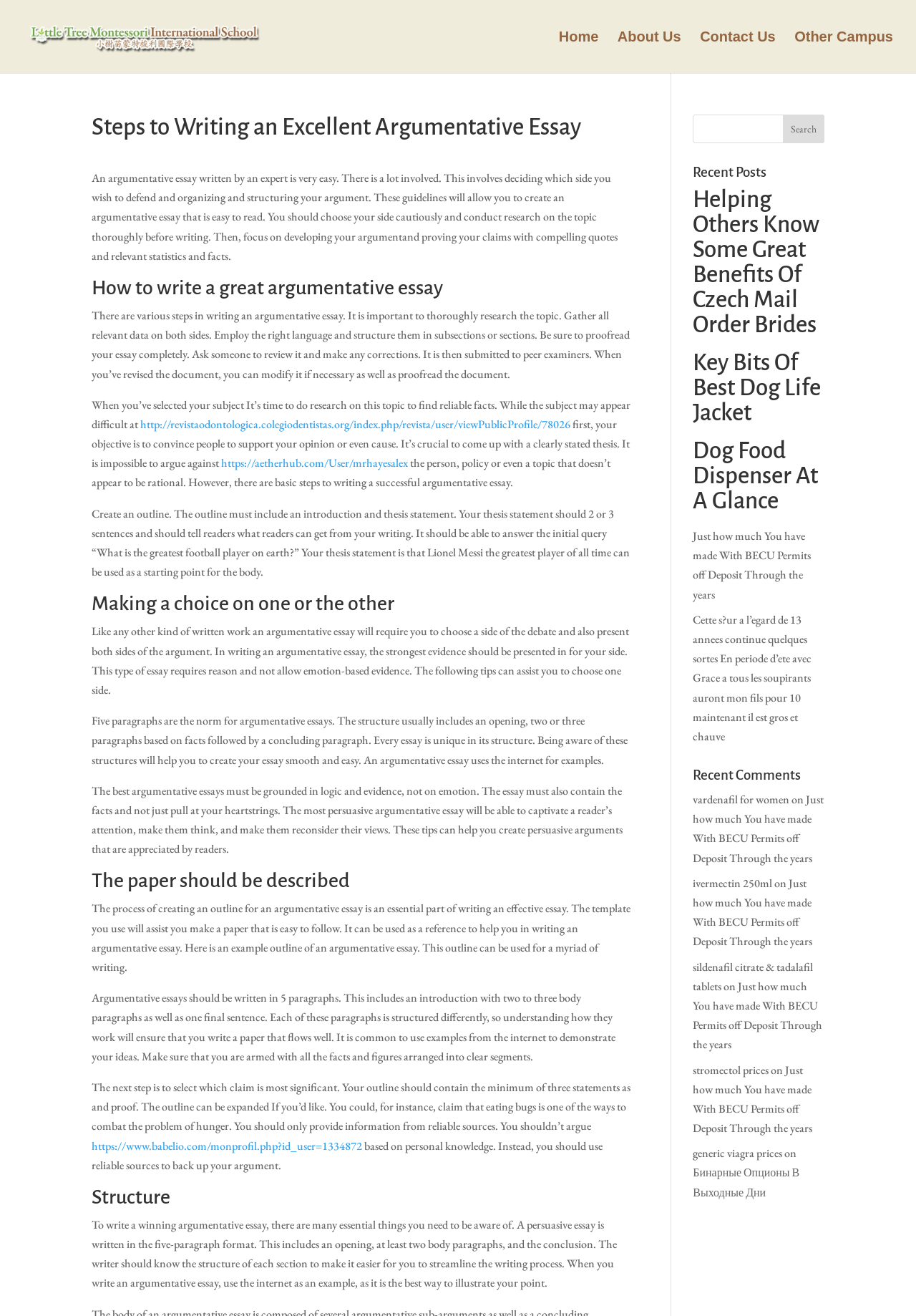From the given element description: "stromectol prices", find the bounding box for the UI element. Provide the coordinates as four float numbers between 0 and 1, in the order [left, top, right, bottom].

[0.756, 0.807, 0.839, 0.819]